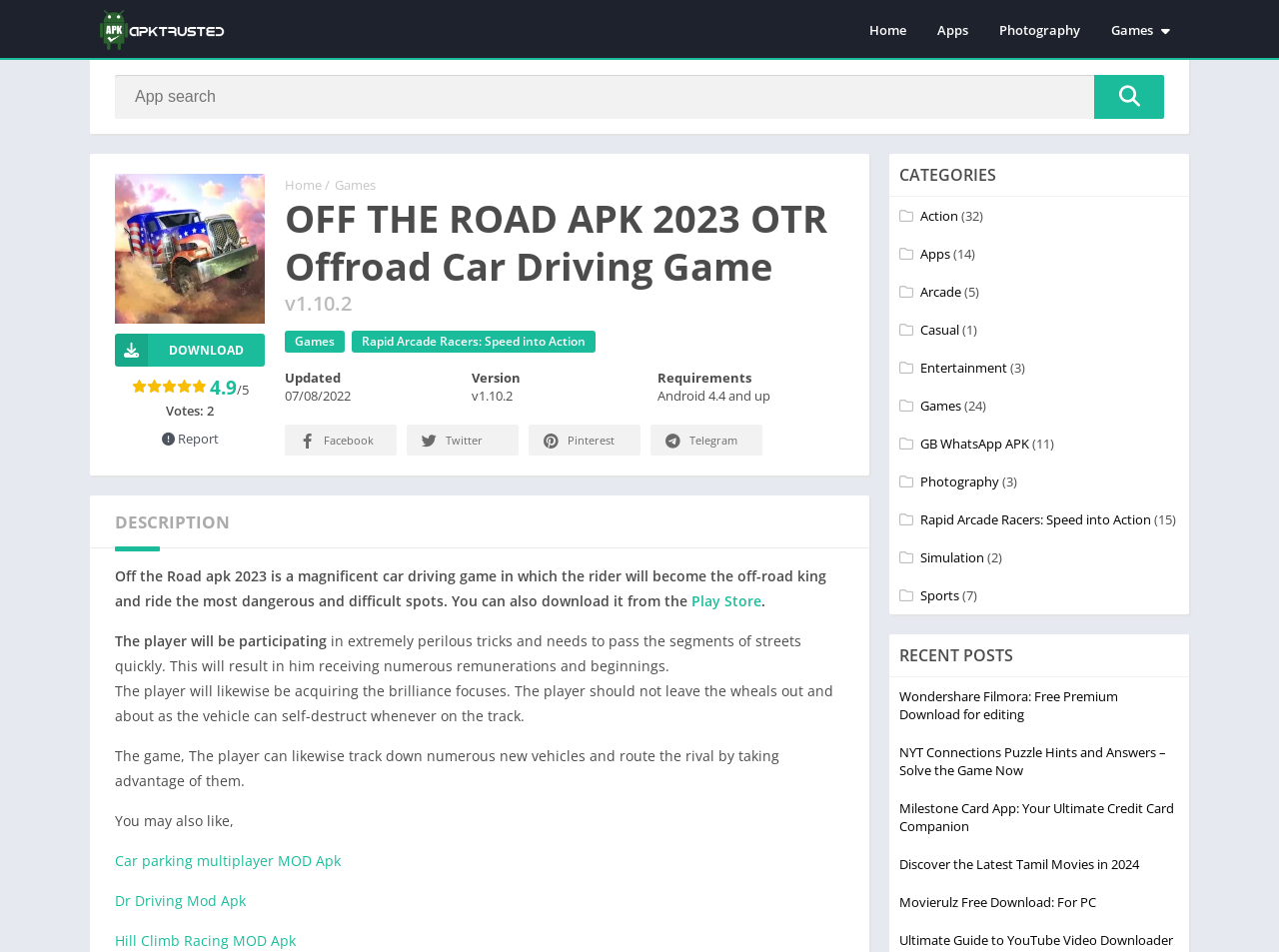Detail the features and information presented on the webpage.

This webpage is about Off The Road APK, an off-road car driving game. At the top, there is a navigation bar with links to "Home", "Apps", "Photography", "Games", and more. Below the navigation bar, there is a search box with a "Search" button. 

To the left of the search box, there are social media links to "Facebook", "Twitter", "Pinterest", and "Telegram". 

The main content of the webpage is divided into sections. The first section has a heading "OFF THE ROAD APK 2023 OTR Offroad Car Driving Game" and displays the game's version, "v1.10.2". There is also a "DOWNLOAD" button and a rating of 4.9 out of 5. 

Below this section, there is a description of the game, explaining that it is a magnificent car driving game where the player becomes the off-road king and rides through dangerous and difficult spots. The description also mentions that the player can download the game from the Play Store.

The next section has a heading "DESCRIPTION" and provides more details about the game, including the player's objectives and rewards. 

Following this section, there is a list of recommended games, including "Car parking multiplayer MOD Apk", "Dr Driving Mod Apk", and "Hill Climb Racing MOD Apk".

To the right of the main content, there are two sections. The first section has a heading "CATEGORIES" and lists various categories, including "Action", "Apps", "Arcade", and more, with the number of items in each category. 

The second section has a heading "RECENT POSTS" and lists several recent posts, including "Wondershare Filmora: Free Premium Download for editing", "NYT Connections Puzzle Hints and Answers – Solve the Game Now", and more.